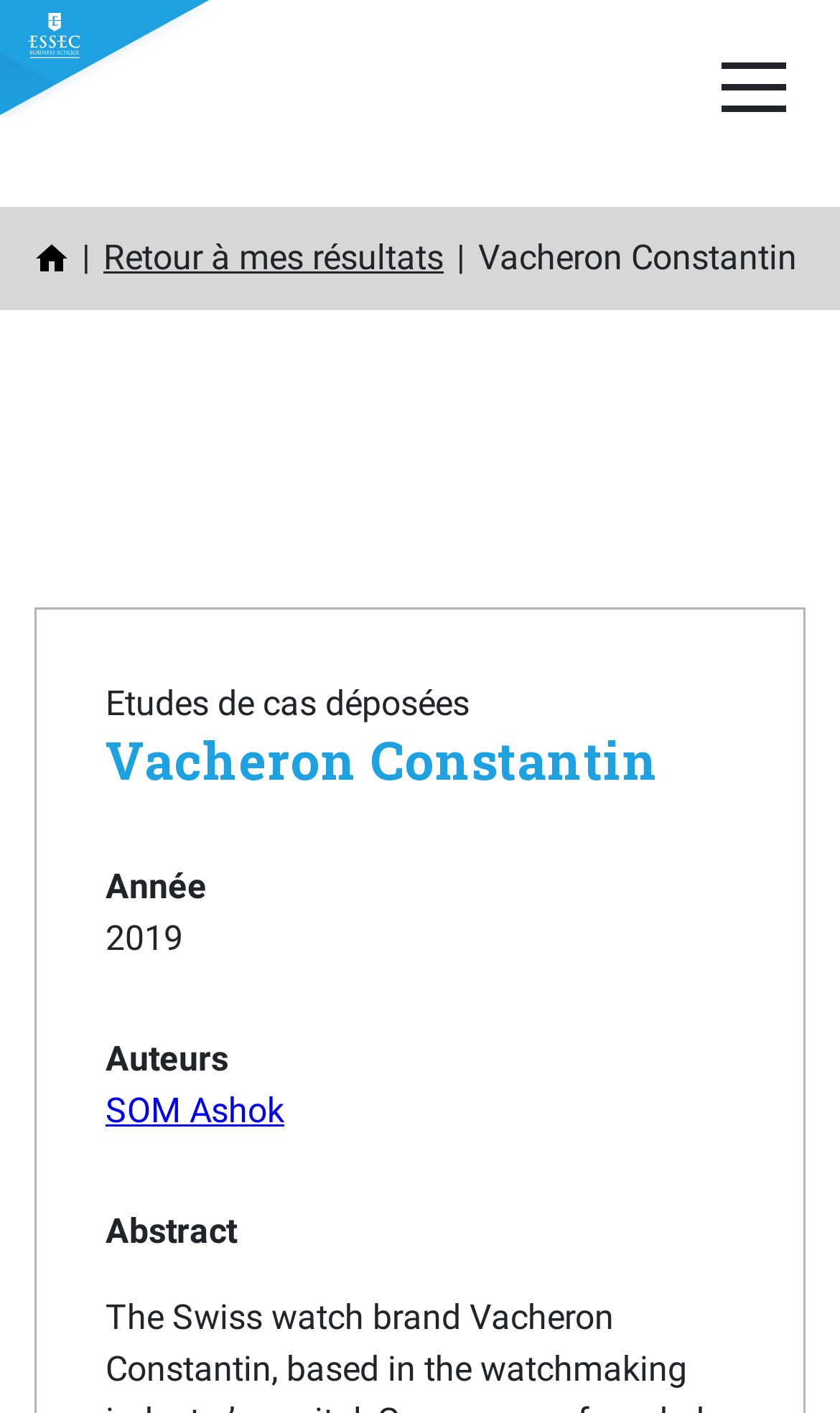Respond to the question below with a single word or phrase:
What section is the study case categorized under?

Etudes de cas déposées